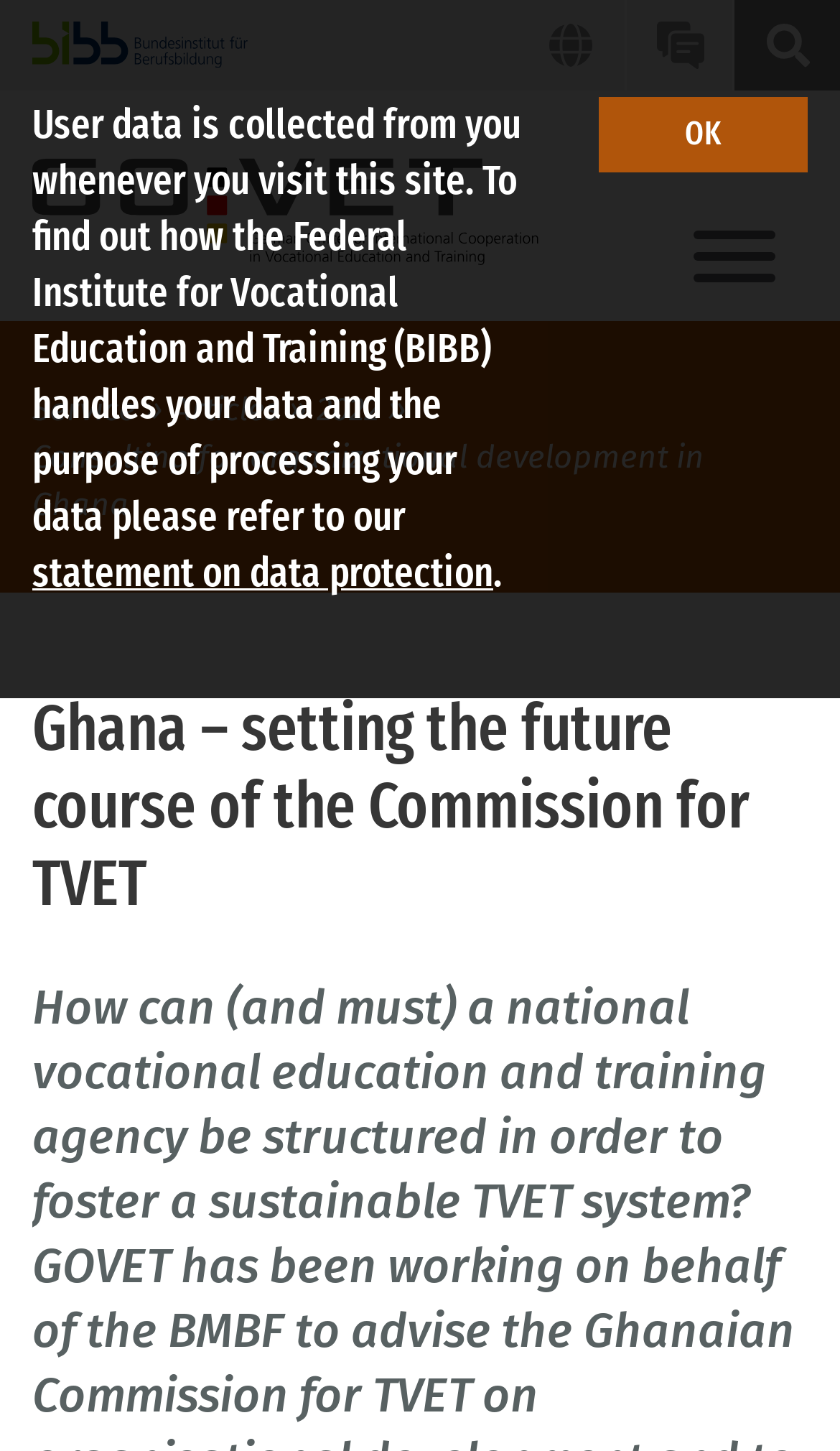Locate the bounding box coordinates of the clickable part needed for the task: "Contact us".

[0.744, 0.0, 0.872, 0.062]